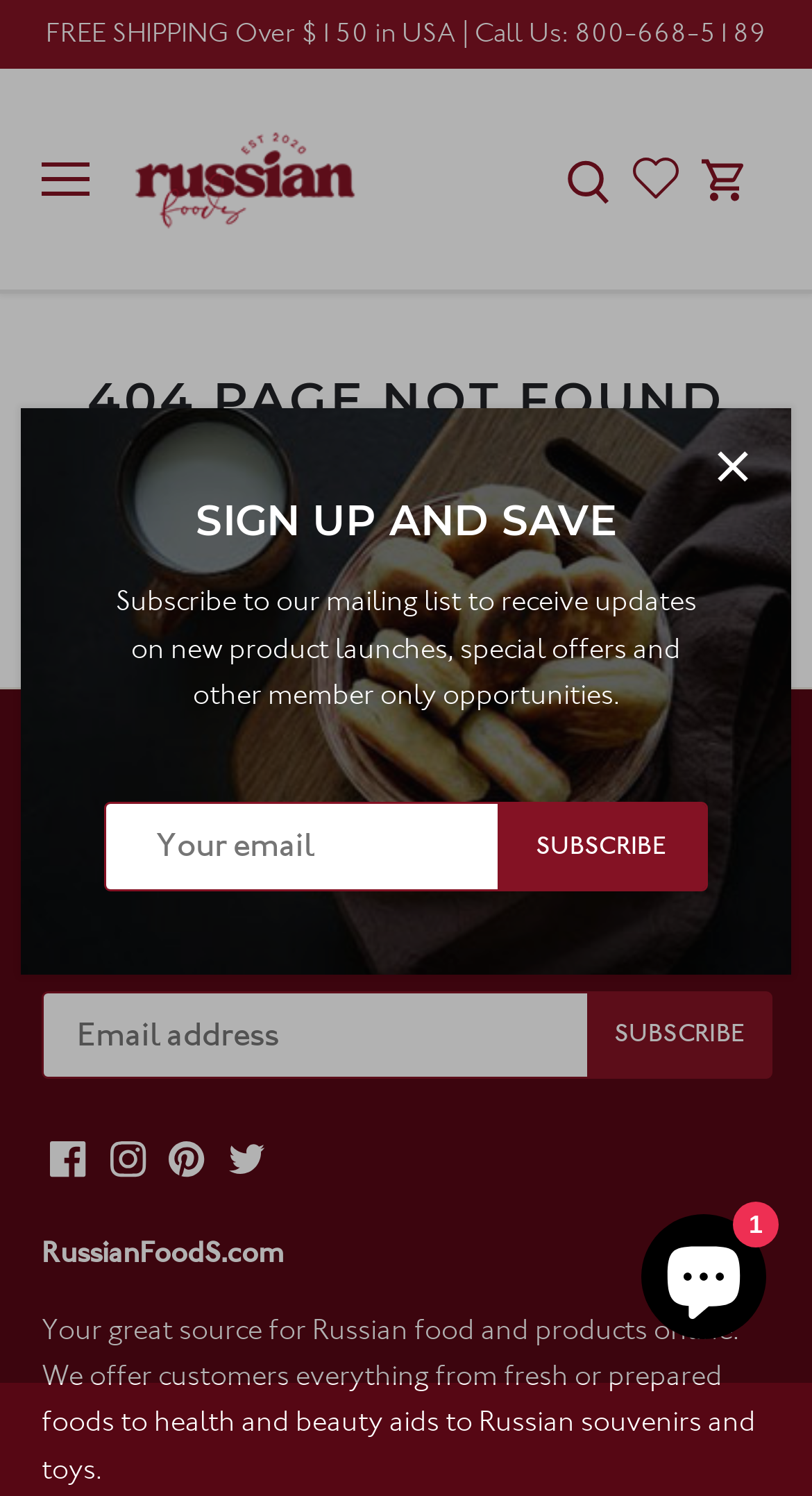Answer the question in a single word or phrase:
What is the purpose of the 'CONTINUE SHOPPING' link?

To continue shopping